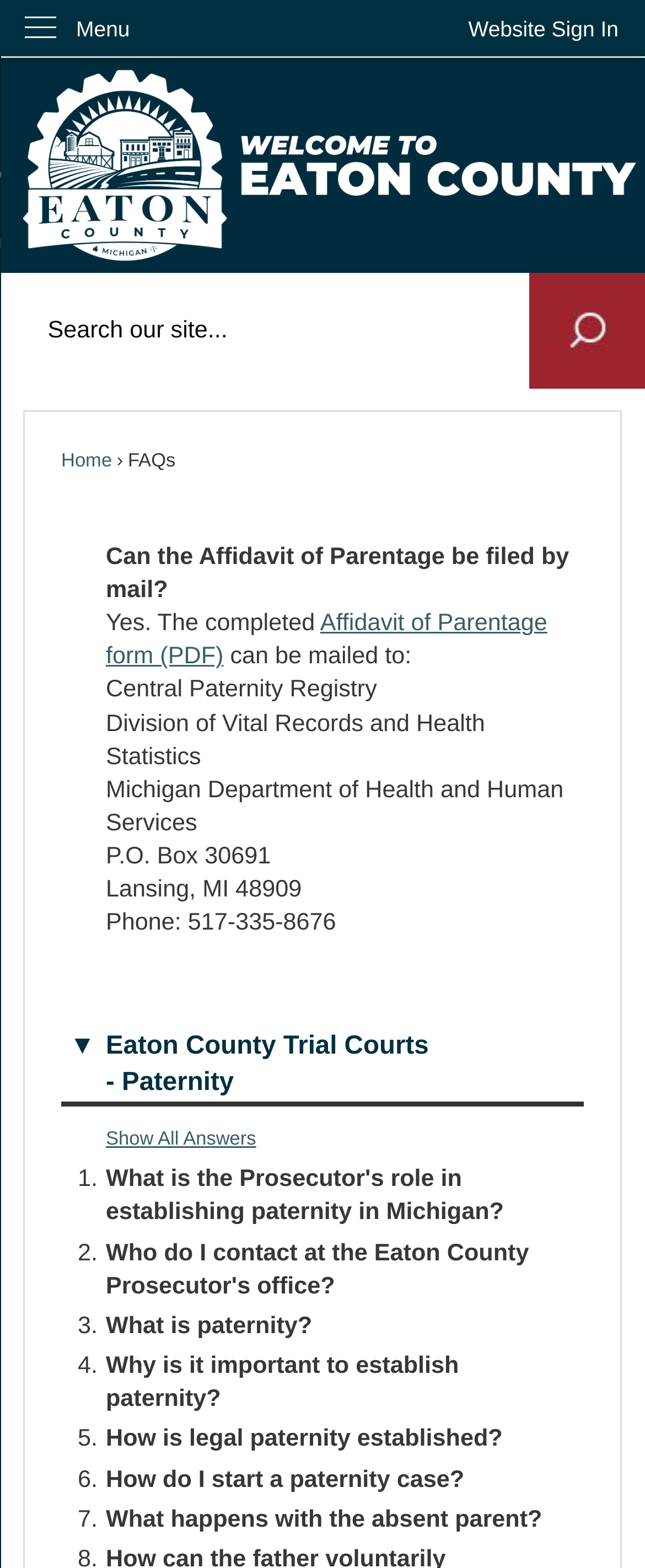Identify the bounding box coordinates of the element that should be clicked to fulfill this task: "Search for something". The coordinates should be provided as four float numbers between 0 and 1, i.e., [left, top, right, bottom].

[0.0, 0.174, 1.0, 0.248]